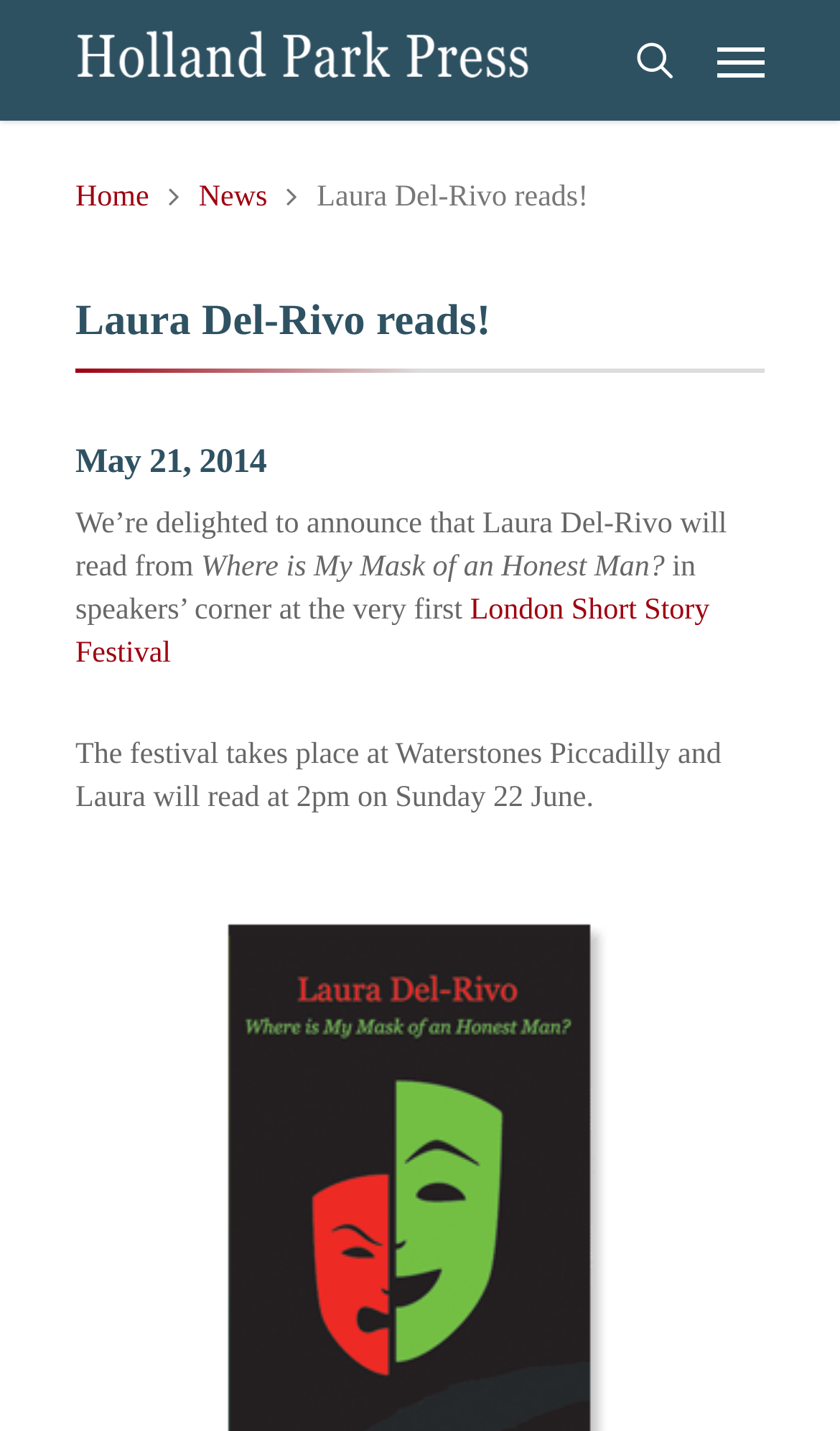What is the title of Laura Del-Rivo's book?
Look at the screenshot and respond with one word or a short phrase.

Where is My Mask of an Honest Man?